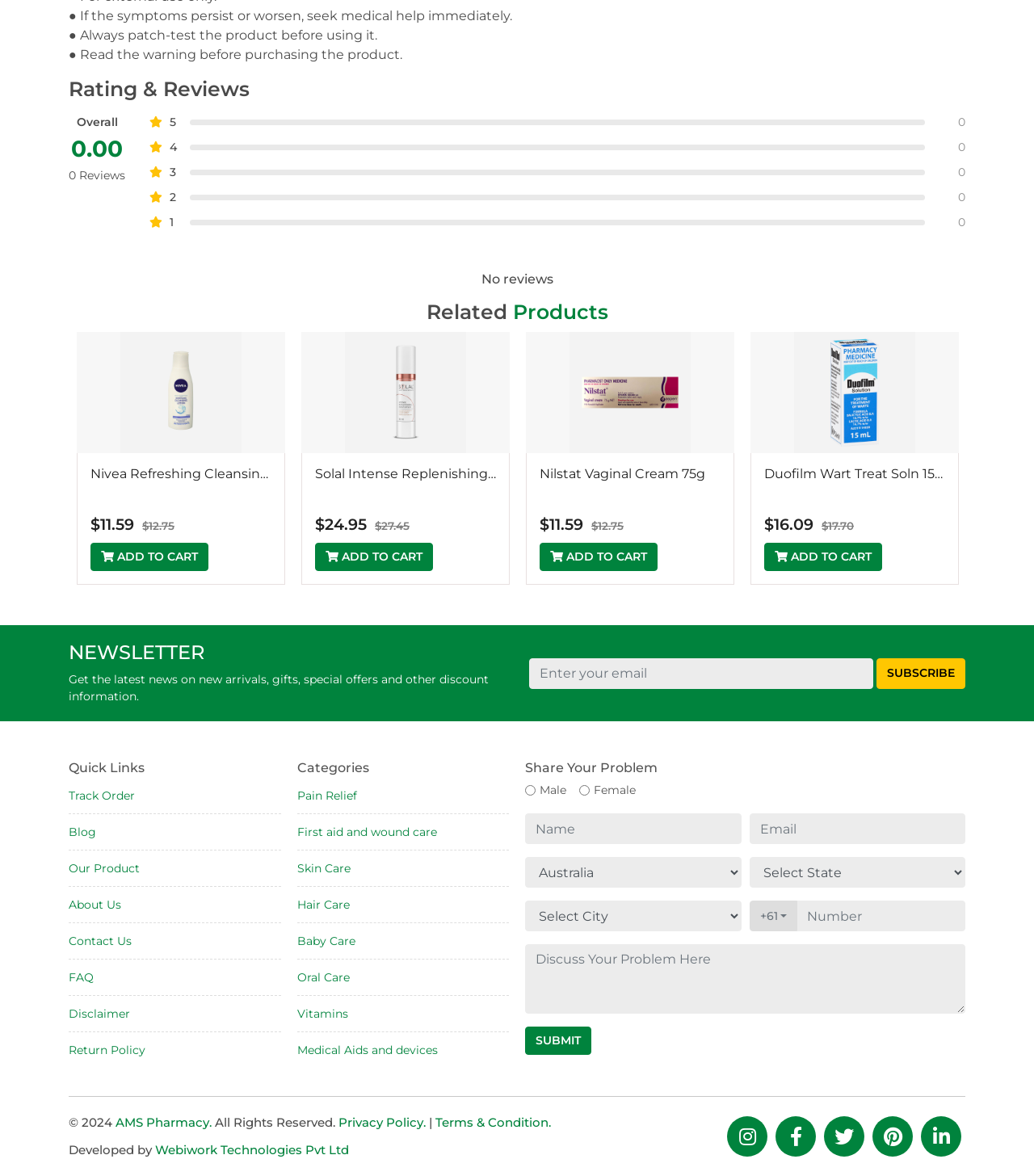Identify the bounding box for the described UI element: "alt="nilstat vaginal cream 75g"".

[0.509, 0.282, 0.71, 0.385]